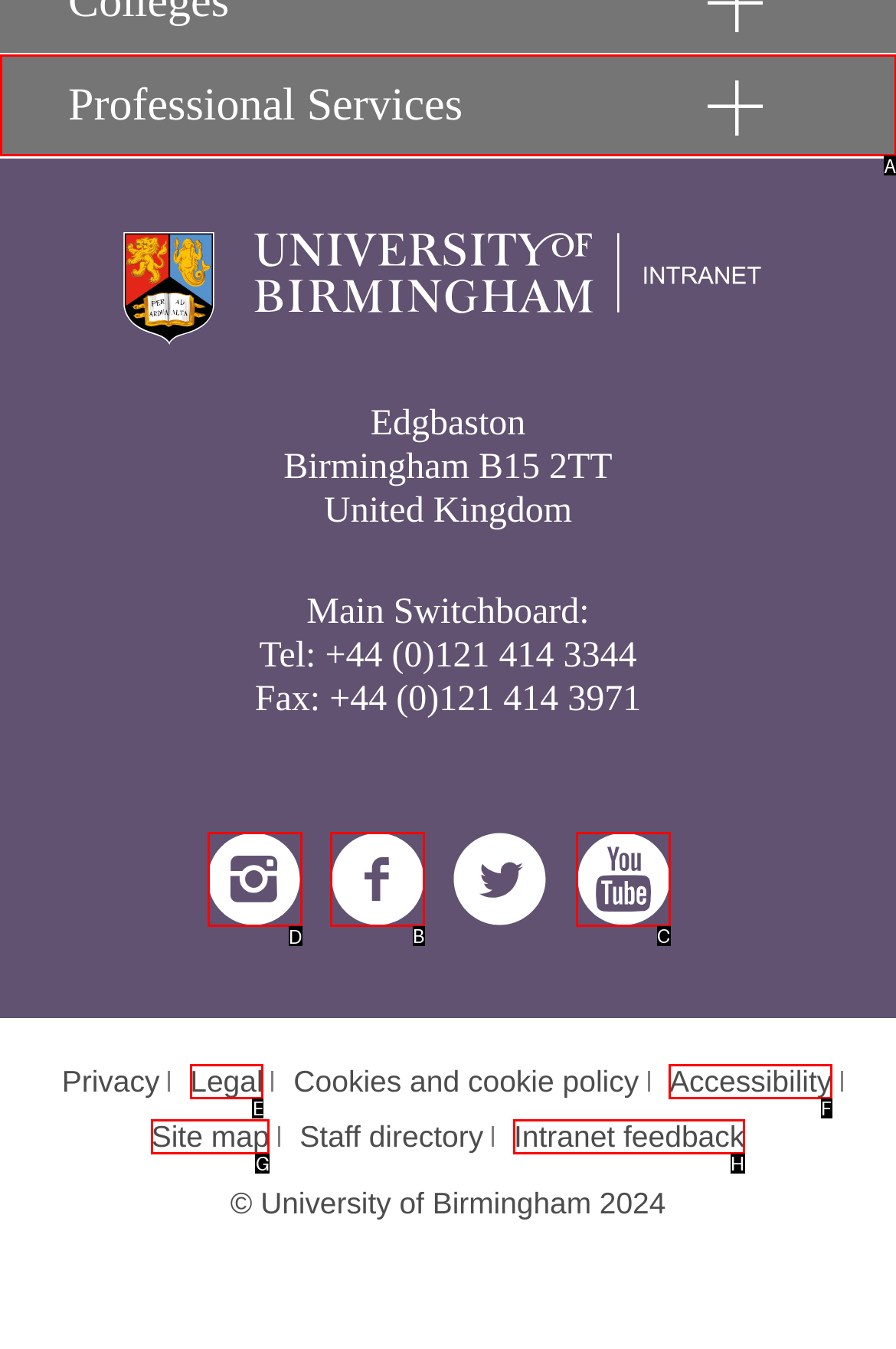Determine the letter of the UI element that you need to click to perform the task: Open Instagram.
Provide your answer with the appropriate option's letter.

D